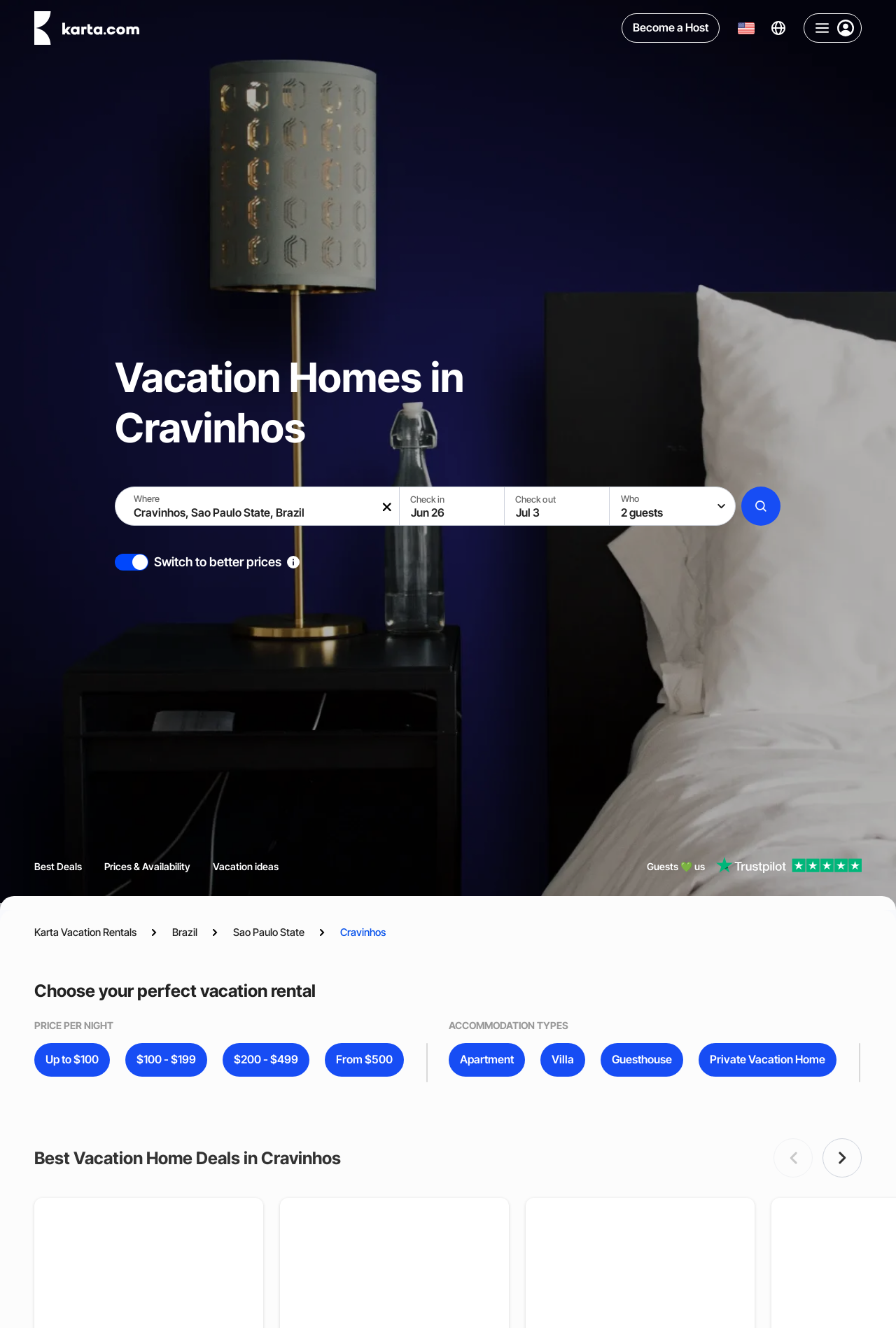Based on the element description: "Best Deals", identify the bounding box coordinates for this UI element. The coordinates must be four float numbers between 0 and 1, listed as [left, top, right, bottom].

[0.038, 0.647, 0.091, 0.658]